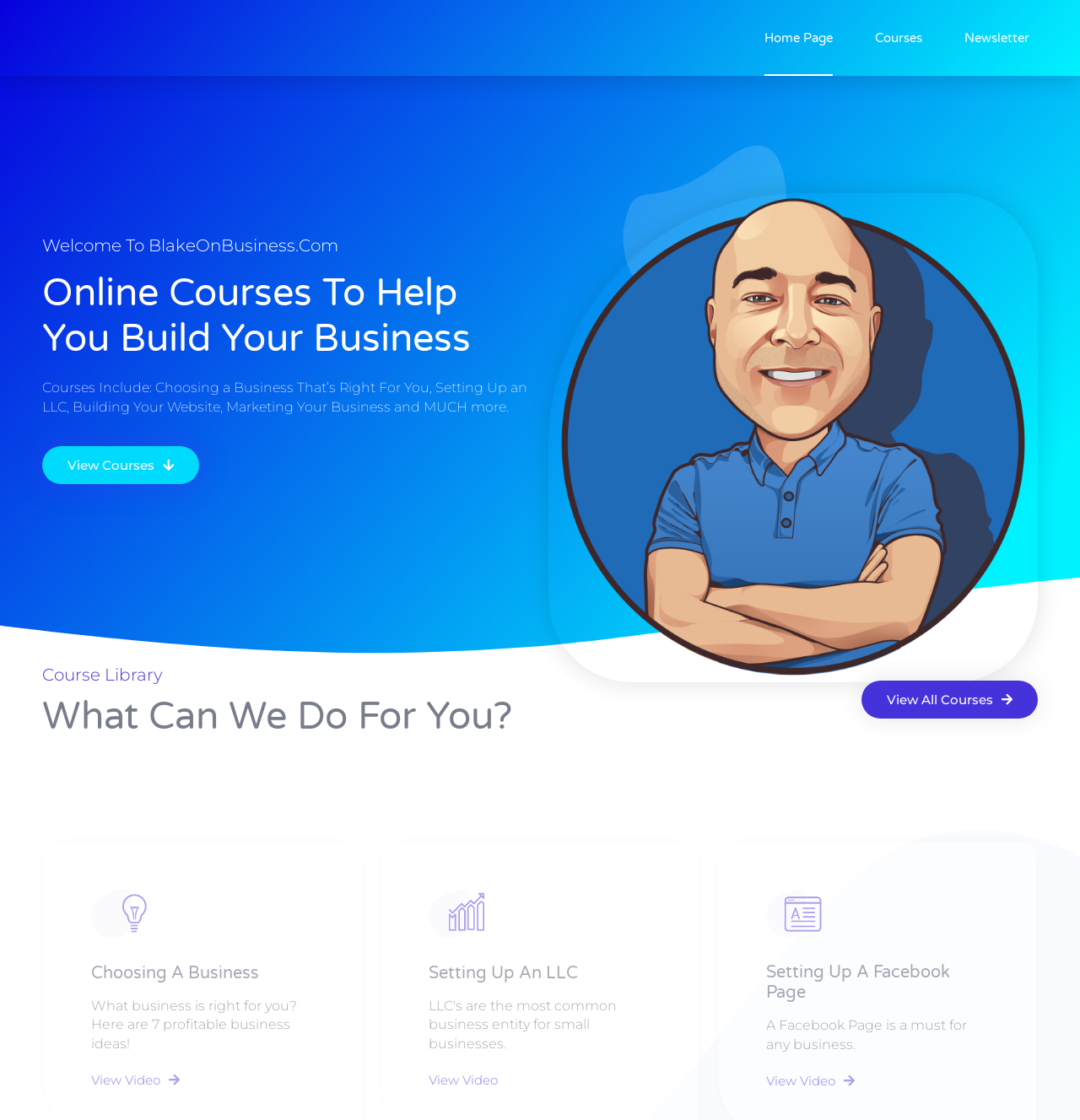How many business ideas are mentioned?
Please answer the question with a single word or phrase, referencing the image.

7